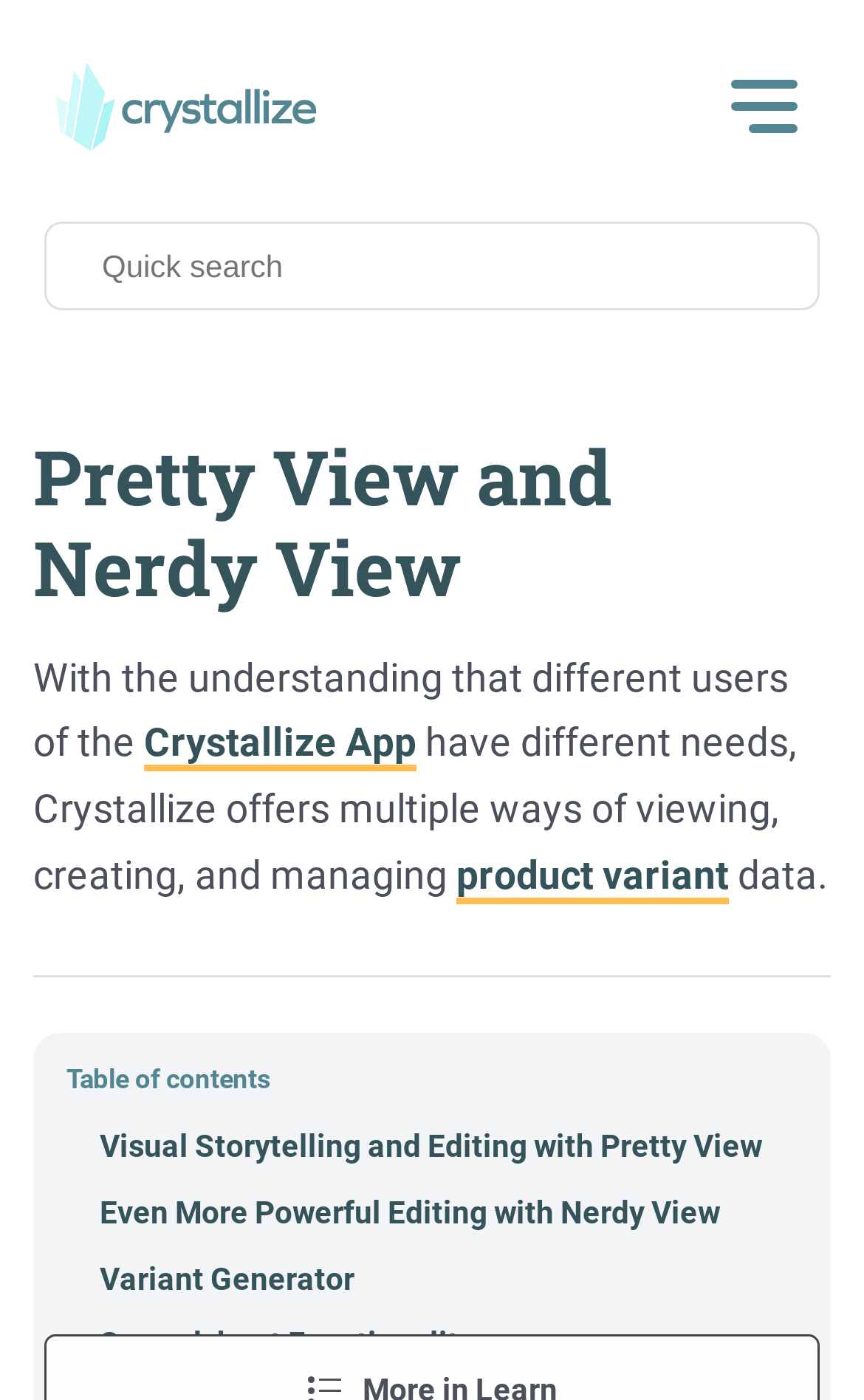Locate the bounding box coordinates of the element's region that should be clicked to carry out the following instruction: "Toggle the main menu". The coordinates need to be four float numbers between 0 and 1, i.e., [left, top, right, bottom].

[0.846, 0.044, 0.923, 0.107]